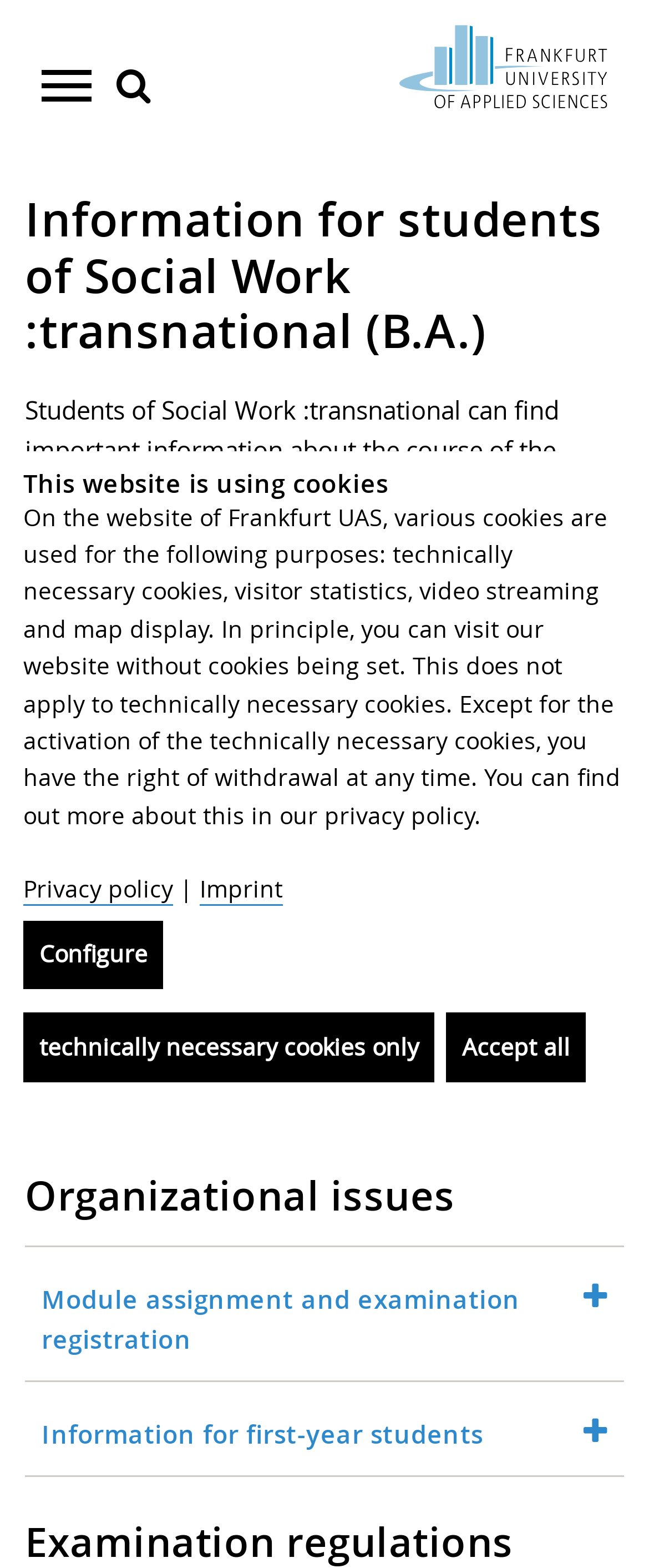What type of file is available for download?
Refer to the image and provide a one-word or short phrase answer.

pdf